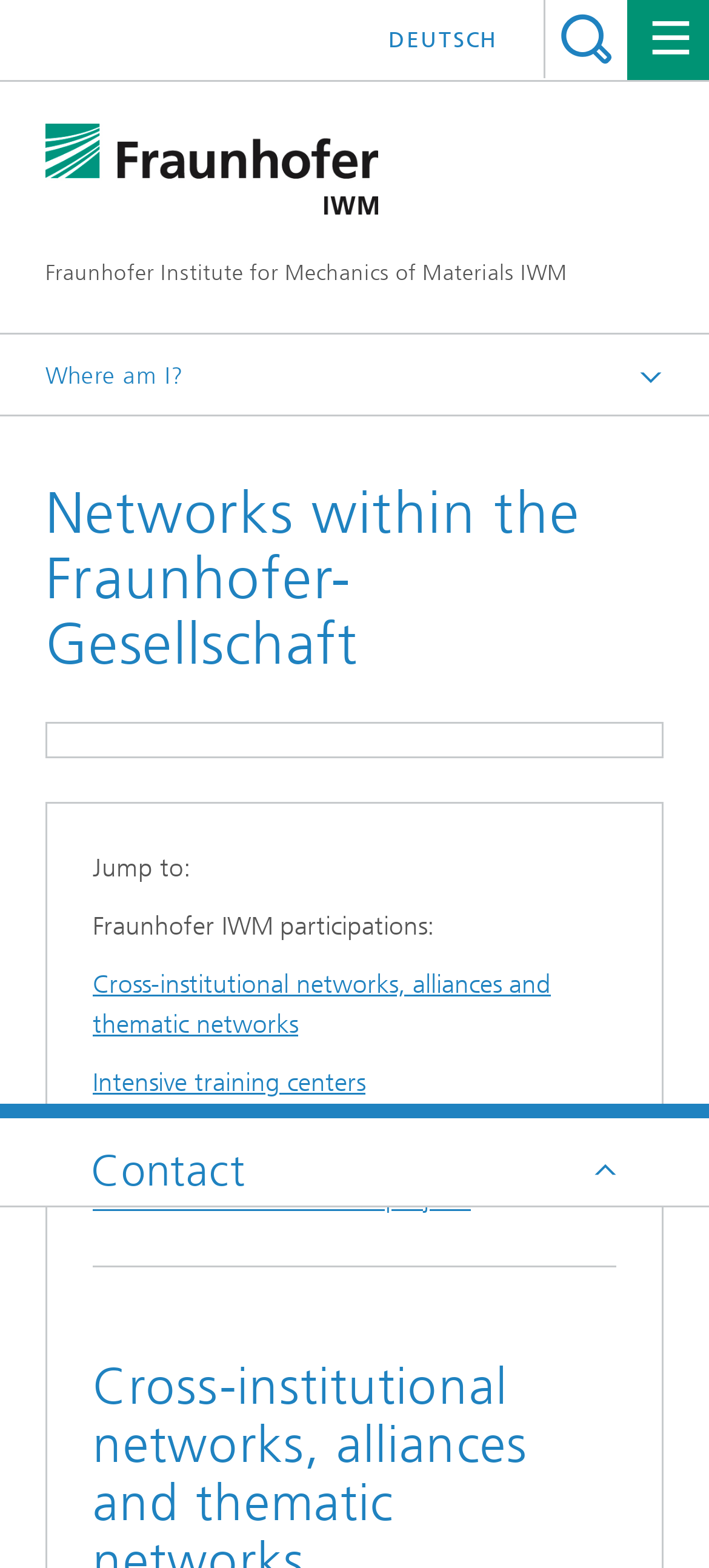Answer succinctly with a single word or phrase:
What is the name of the institute?

Fraunhofer IWM